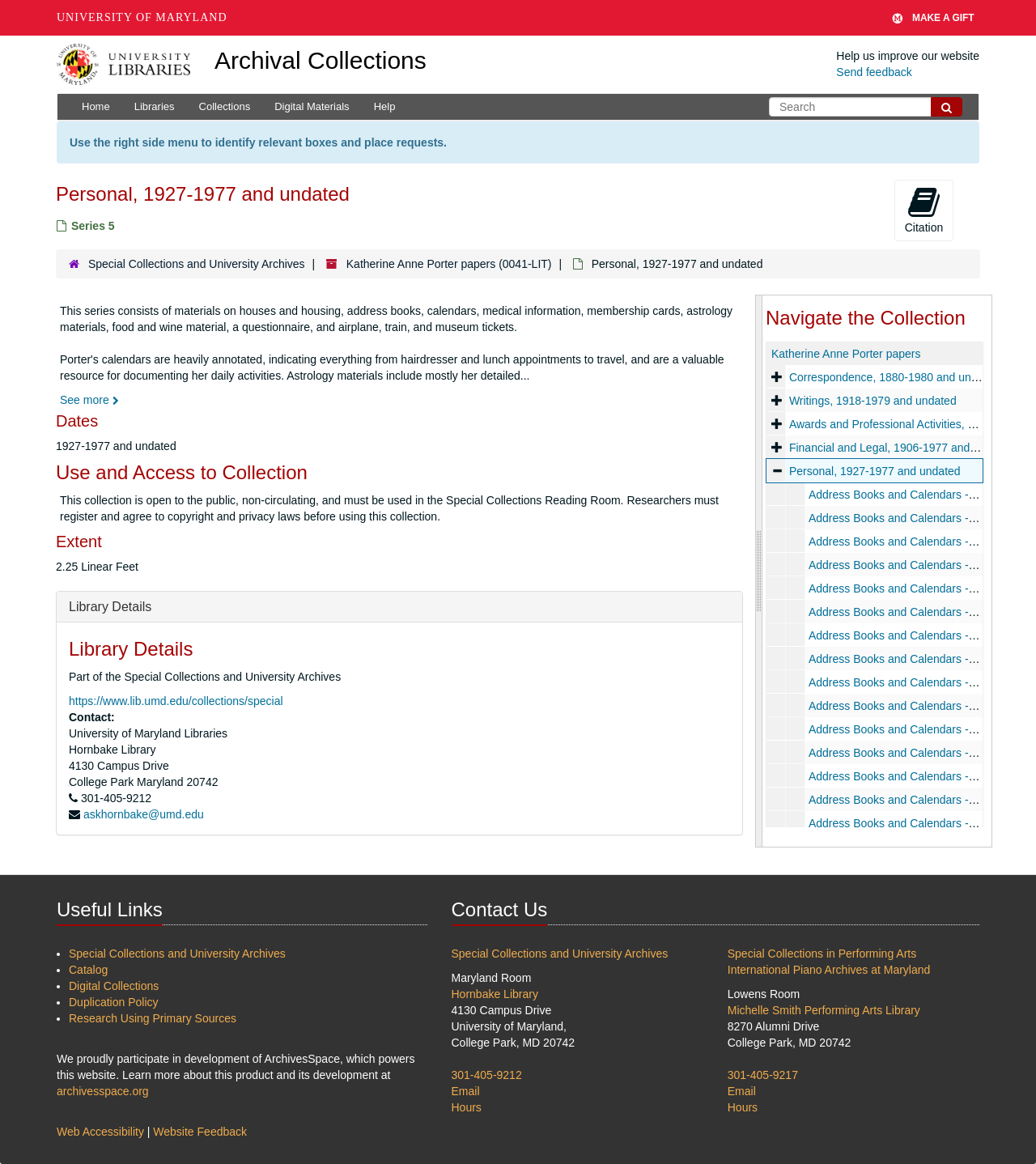What is the contact phone number of the library? Look at the image and give a one-word or short phrase answer.

301-405-9212